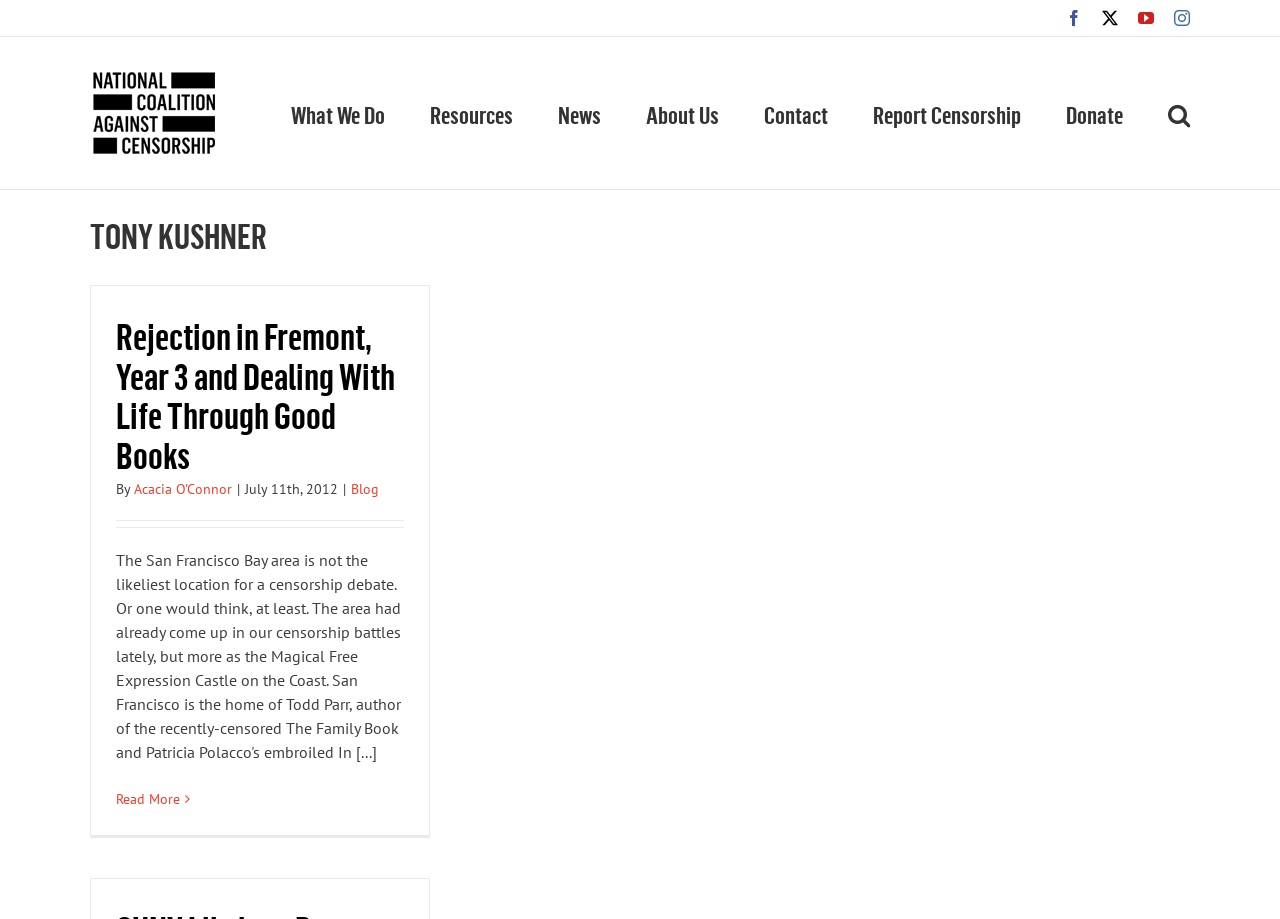Show me the bounding box coordinates of the clickable region to achieve the task as per the instruction: "Click Facebook".

[0.833, 0.011, 0.845, 0.028]